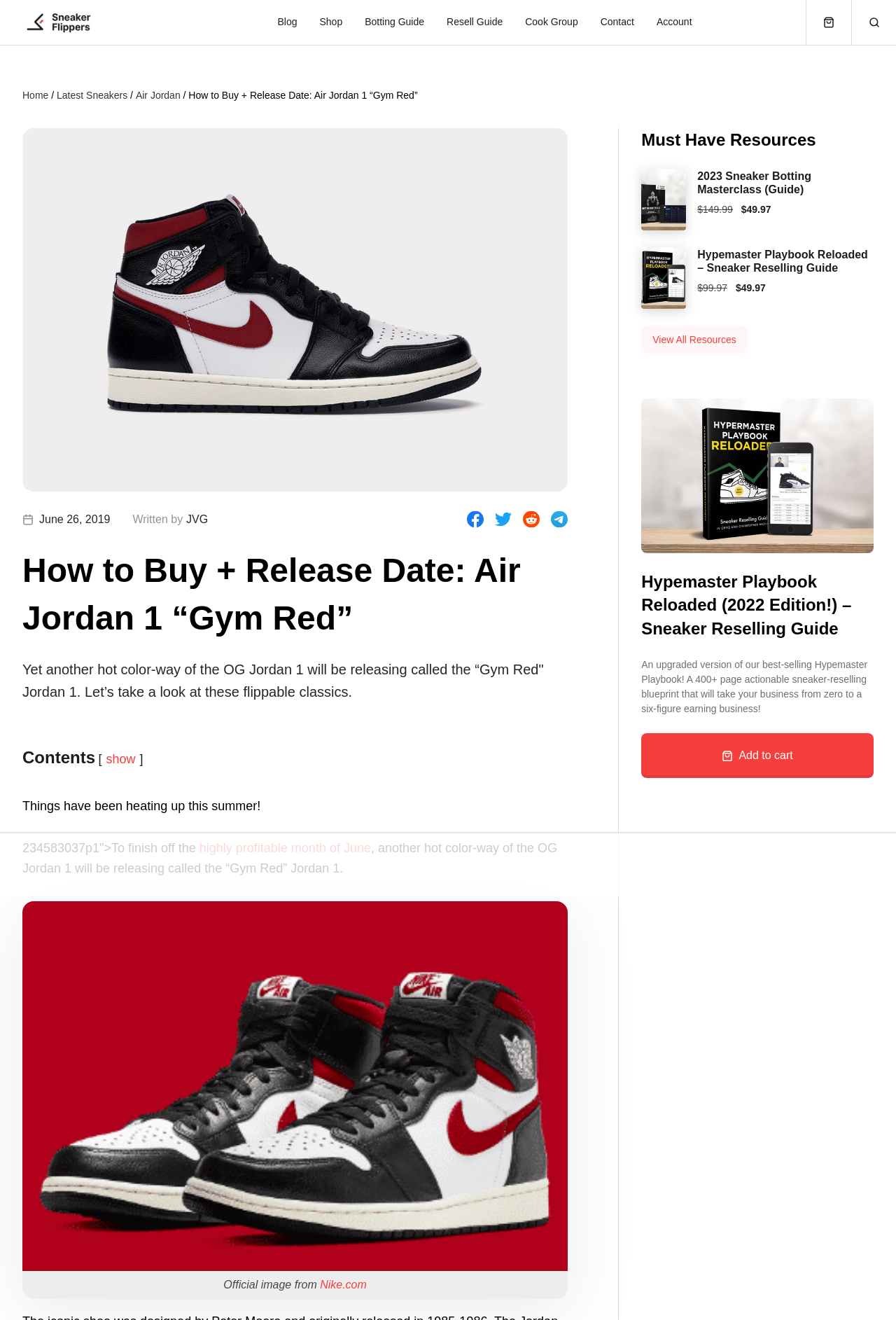Find the bounding box coordinates of the clickable region needed to perform the following instruction: "Read the 'How to Buy + Release Date: Air Jordan 1 “Gym Red”' article". The coordinates should be provided as four float numbers between 0 and 1, i.e., [left, top, right, bottom].

[0.025, 0.415, 0.634, 0.486]